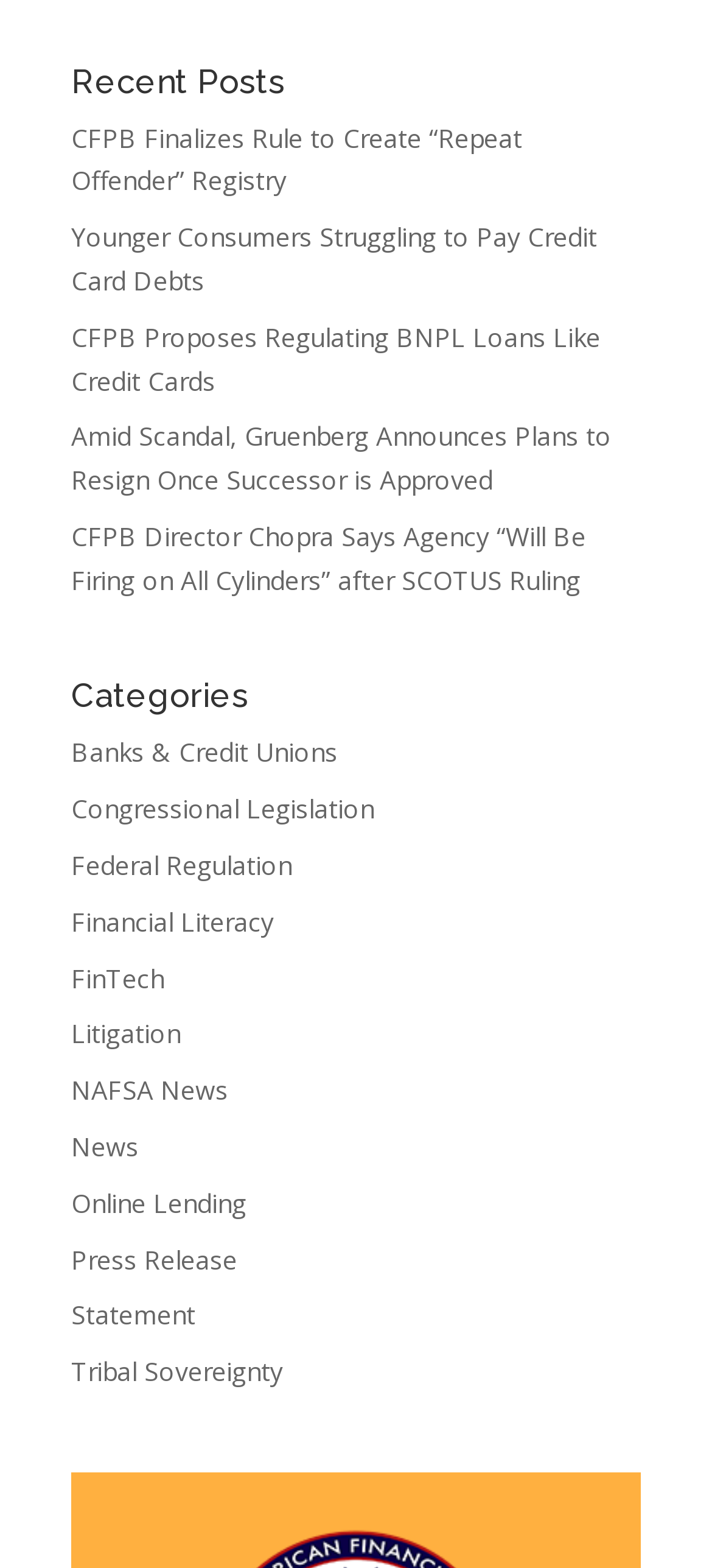Point out the bounding box coordinates of the section to click in order to follow this instruction: "view recent posts".

[0.1, 0.041, 0.9, 0.074]